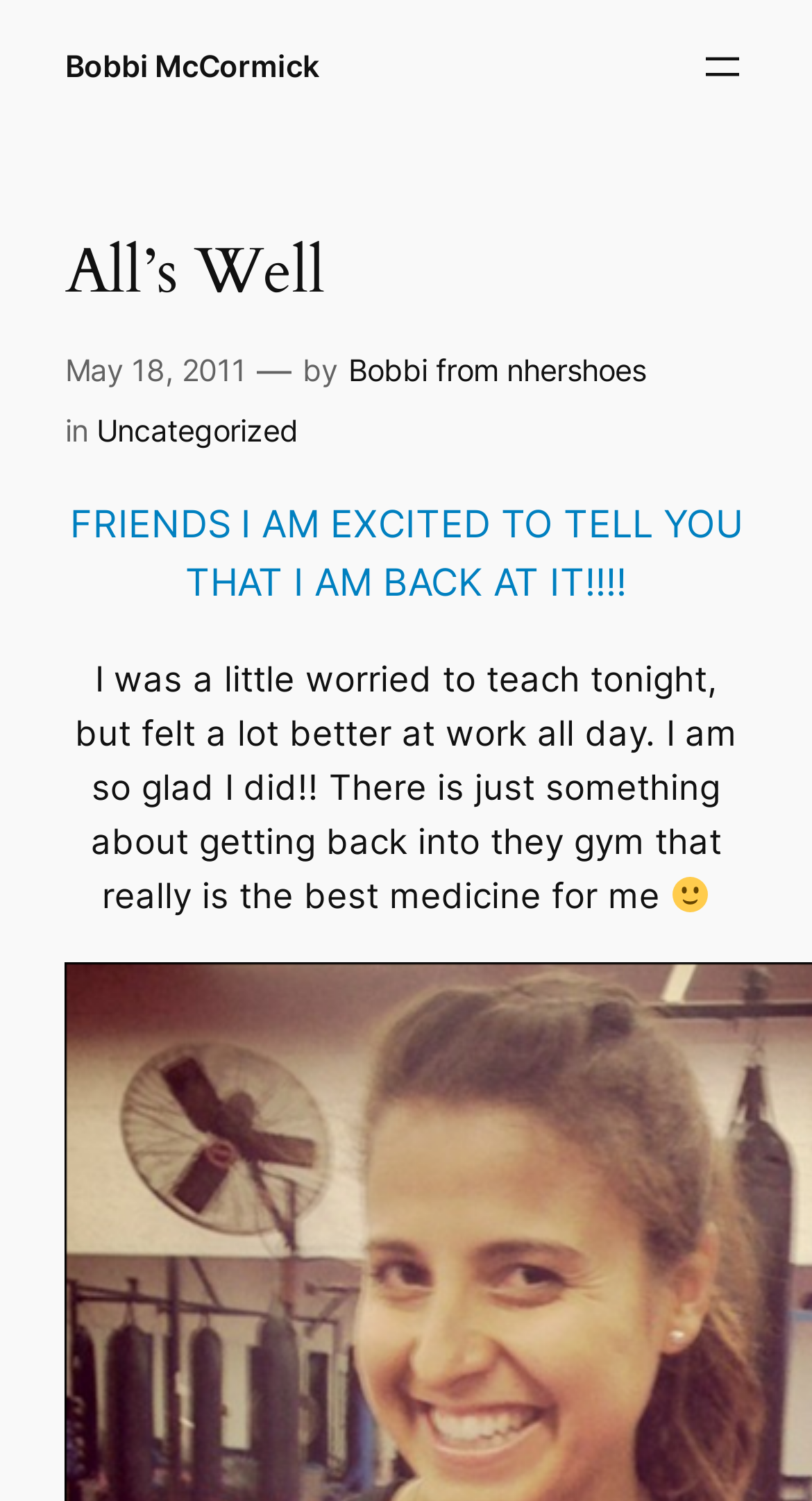Respond concisely with one word or phrase to the following query:
What is the category of the post?

Uncategorized